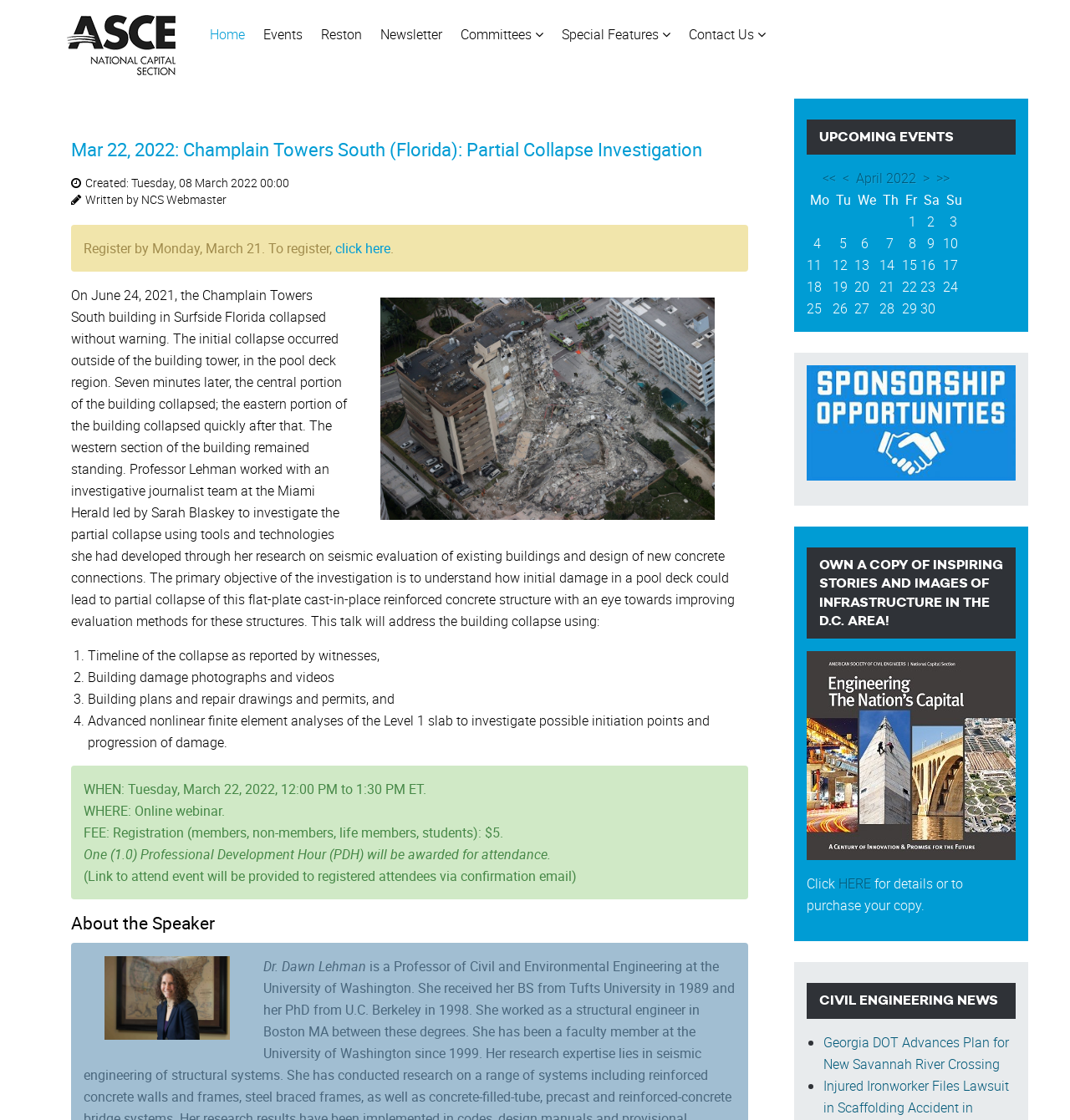Create a detailed narrative describing the layout and content of the webpage.

This webpage appears to be an event page for a webinar about the partial collapse of the Champlain Towers South building in Florida. At the top of the page, there is a navigation menu with links to "Home", "Events", "Reston", "Newsletter", "Committees", "Special Features", and "Contact Us". 

Below the navigation menu, there is a heading that repeats the title of the event, "Mar 22, 2022: Champlain Towers South (Florida): Partial Collapse Investigation". 

On the left side of the page, there is a description list that provides details about the event, including the creation date, author, and a brief summary of the event. 

To the right of the description list, there is a paragraph of text that describes the event in more detail, including the topic of the investigation and the speaker's background. 

Below this text, there is an image that appears to be related to the event. 

Further down the page, there is a list of bullet points that outline the topics that will be covered during the event, including the timeline of the collapse, building damage photographs and videos, and advanced nonlinear finite element analyses of the Level 1 slab.

The page also includes details about the event, such as the date, time, location, and registration fee. 

In the lower section of the page, there is a section about the speaker, Dr. Dawn Lehman, with a photo and a brief bio. 

Finally, at the bottom of the page, there is a table that displays upcoming events, with columns for the day of the week and dates in April 2022.